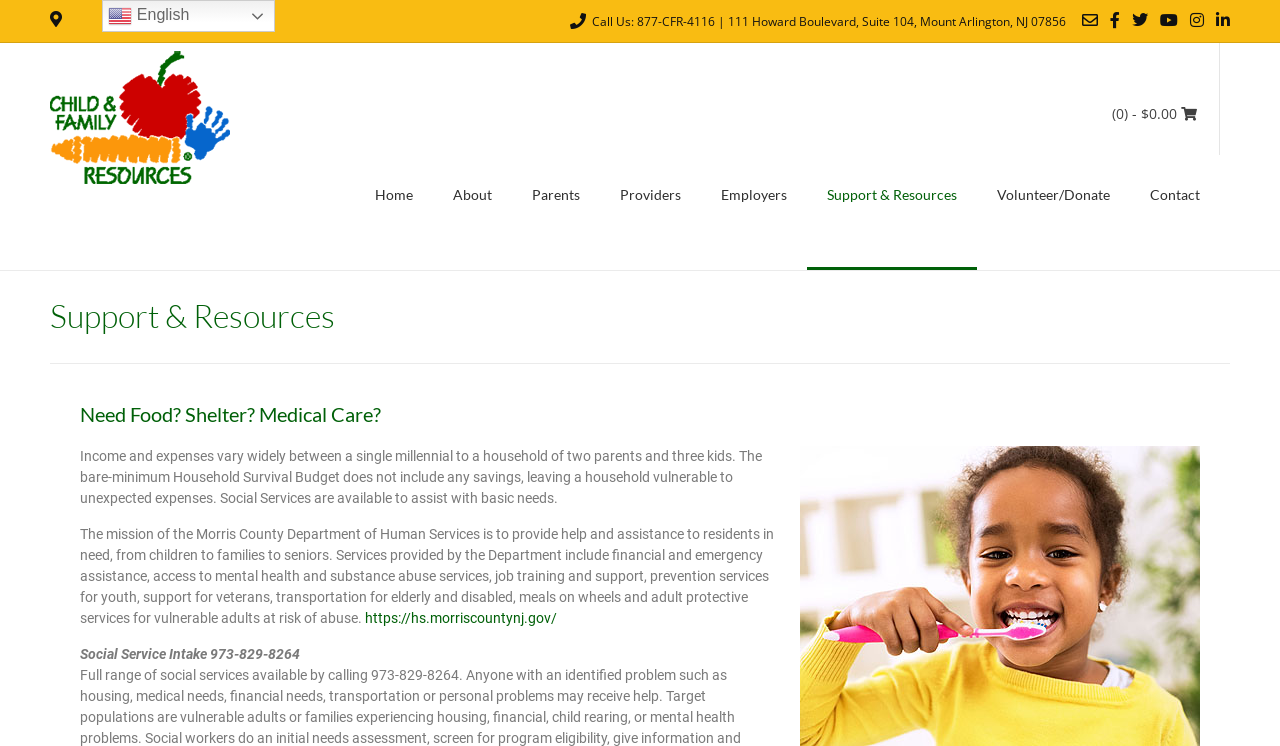Please identify the bounding box coordinates of the element's region that I should click in order to complete the following instruction: "click the link to read about cheap jerseys nba". The bounding box coordinates consist of four float numbers between 0 and 1, i.e., [left, top, right, bottom].

None